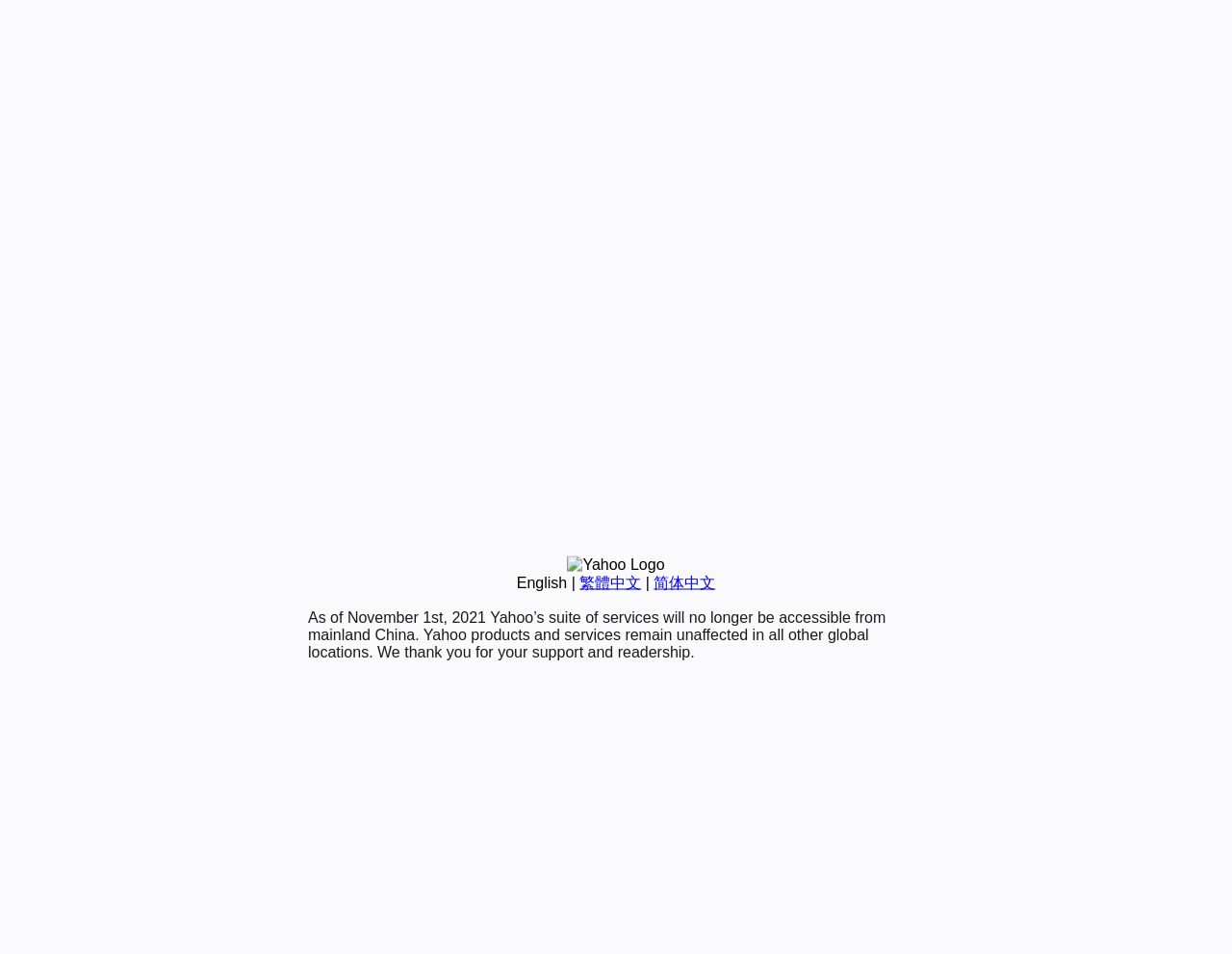Using the given description, provide the bounding box coordinates formatted as (top-left x, top-left y, bottom-right x, bottom-right y), with all values being floating point numbers between 0 and 1. Description: A Photographer Afloat

None